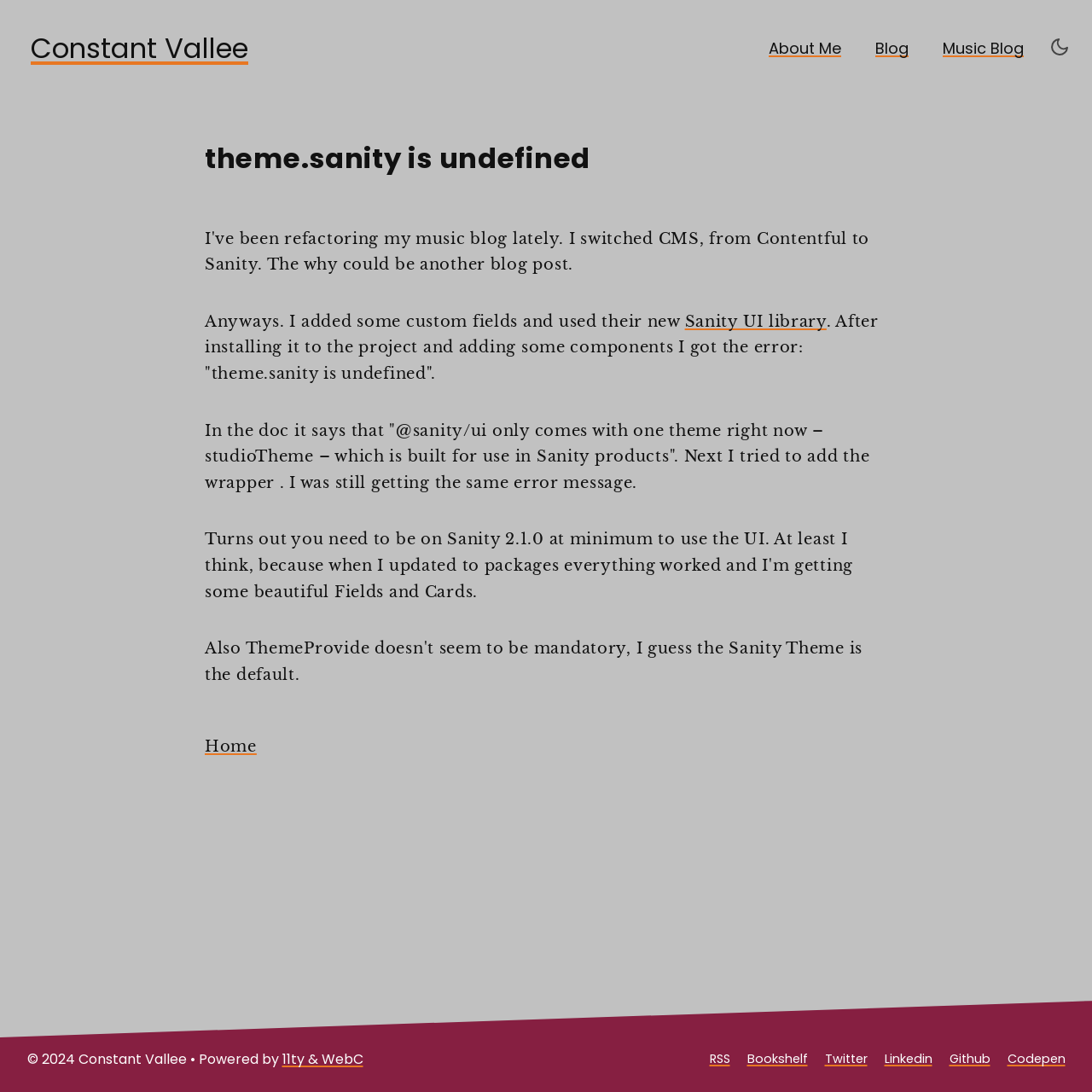Bounding box coordinates are to be given in the format (top-left x, top-left y, bottom-right x, bottom-right y). All values must be floating point numbers between 0 and 1. Provide the bounding box coordinate for the UI element described as: Music Blog

[0.848, 0.018, 0.953, 0.07]